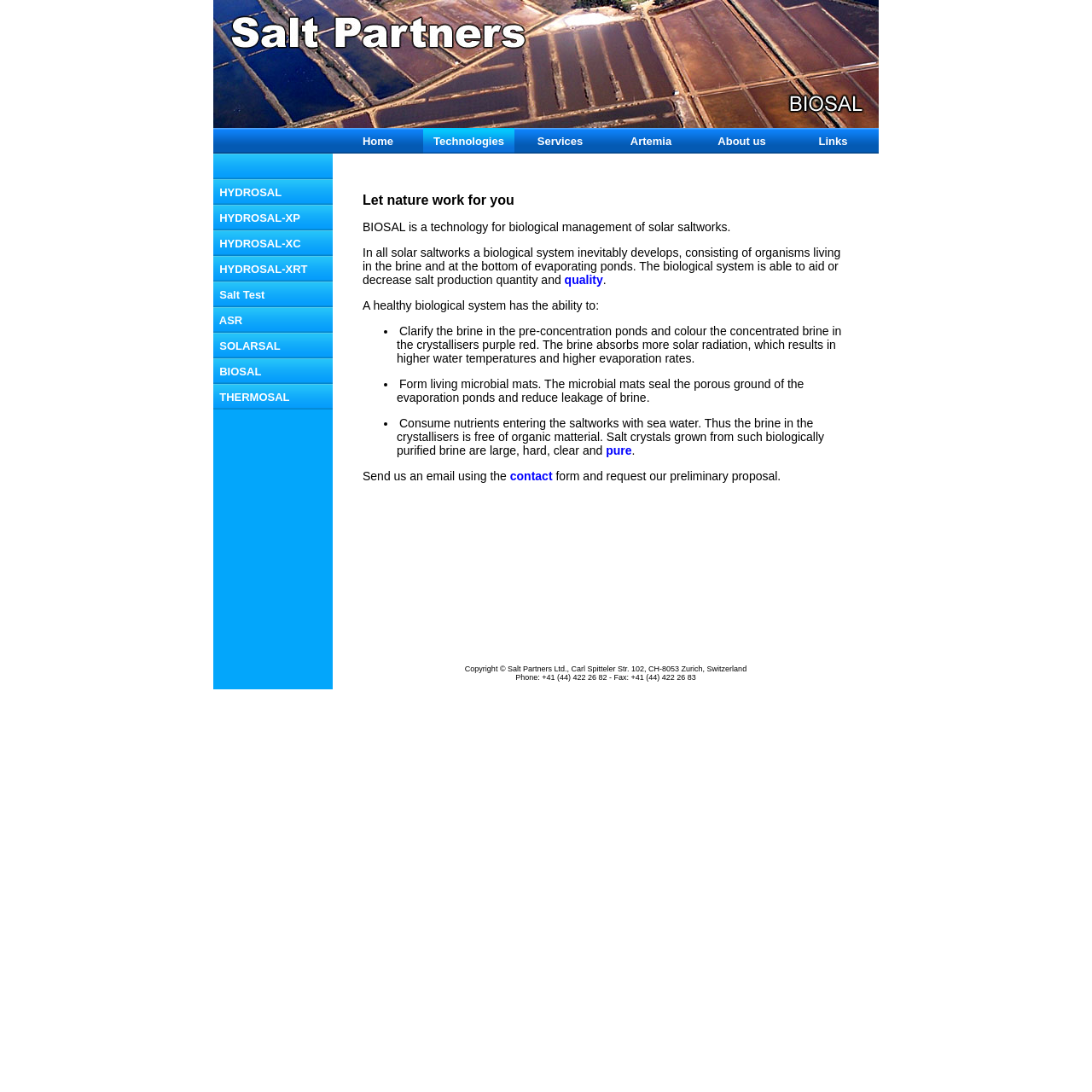Can you find and provide the title of the webpage?

Let nature work for you